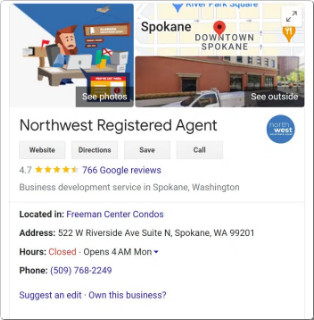What is the address of Northwest Registered Agent?
Using the information from the image, provide a comprehensive answer to the question.

The address is provided on the Google Profile, specifying the location of the business in the Freeman Center Condos.